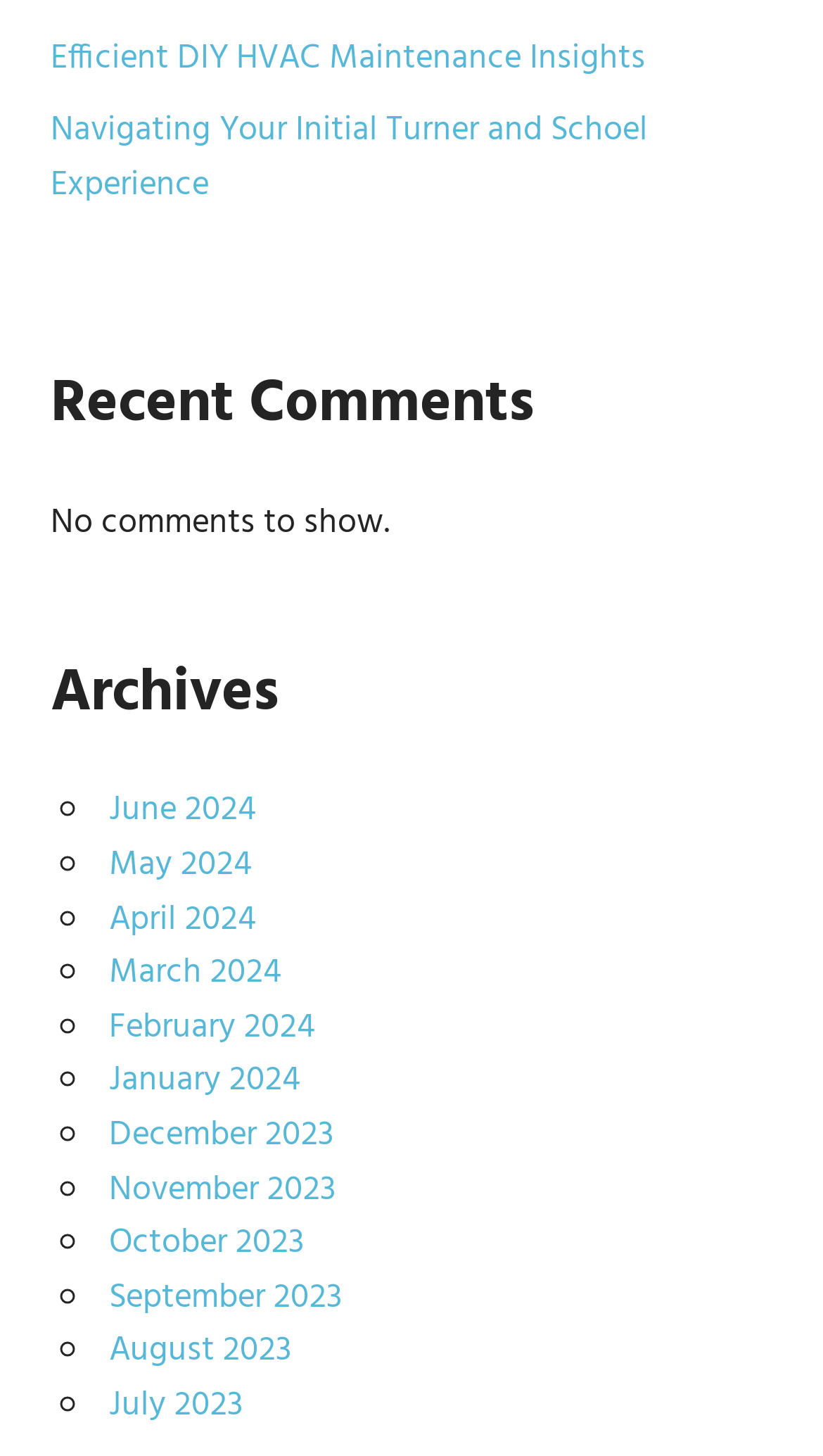What is the earliest month listed in the archives?
Based on the image, give a one-word or short phrase answer.

July 2023